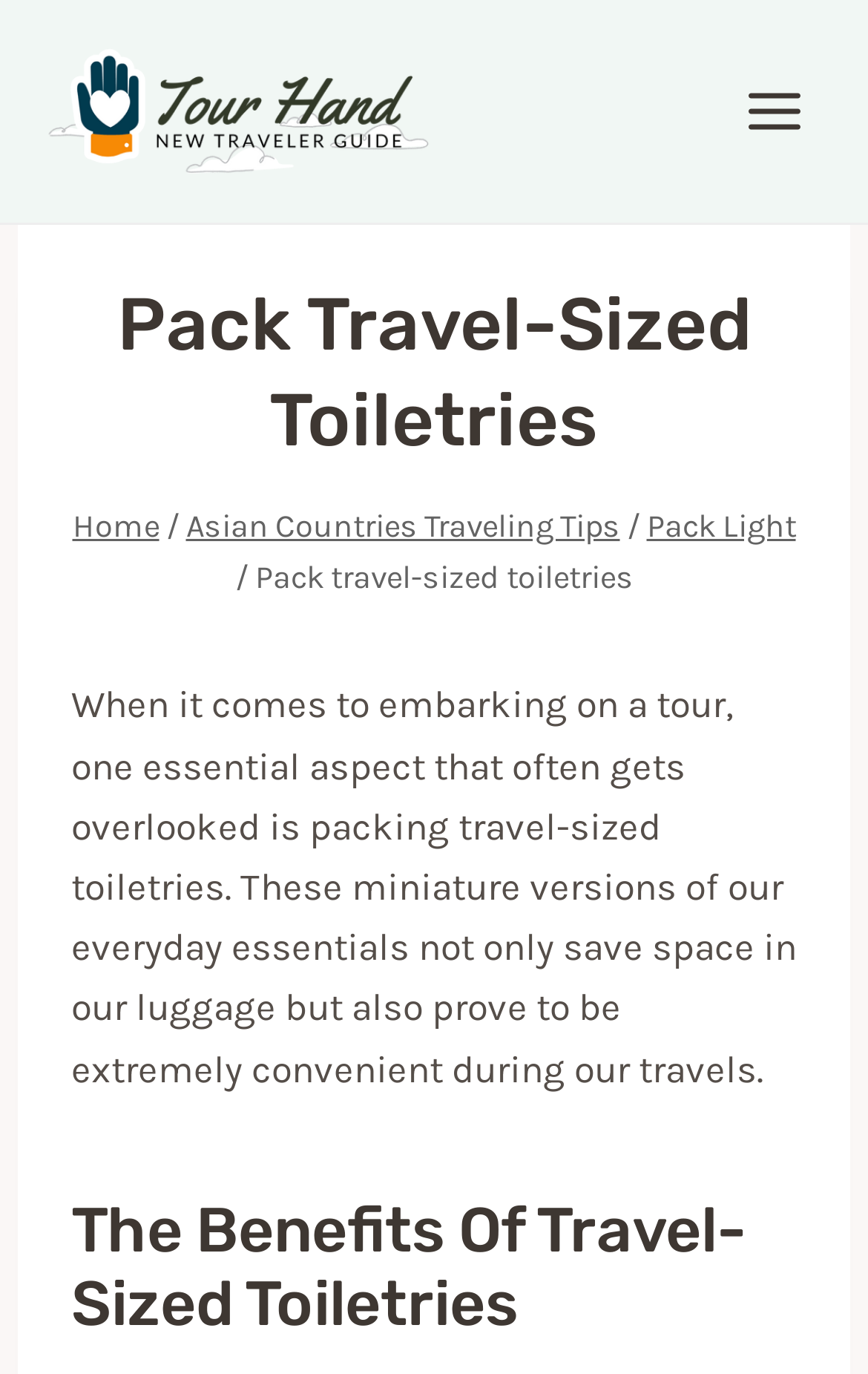What is the title of the second heading on the webpage?
Answer the question with a single word or phrase, referring to the image.

The Benefits Of Travel-Sized Toiletries